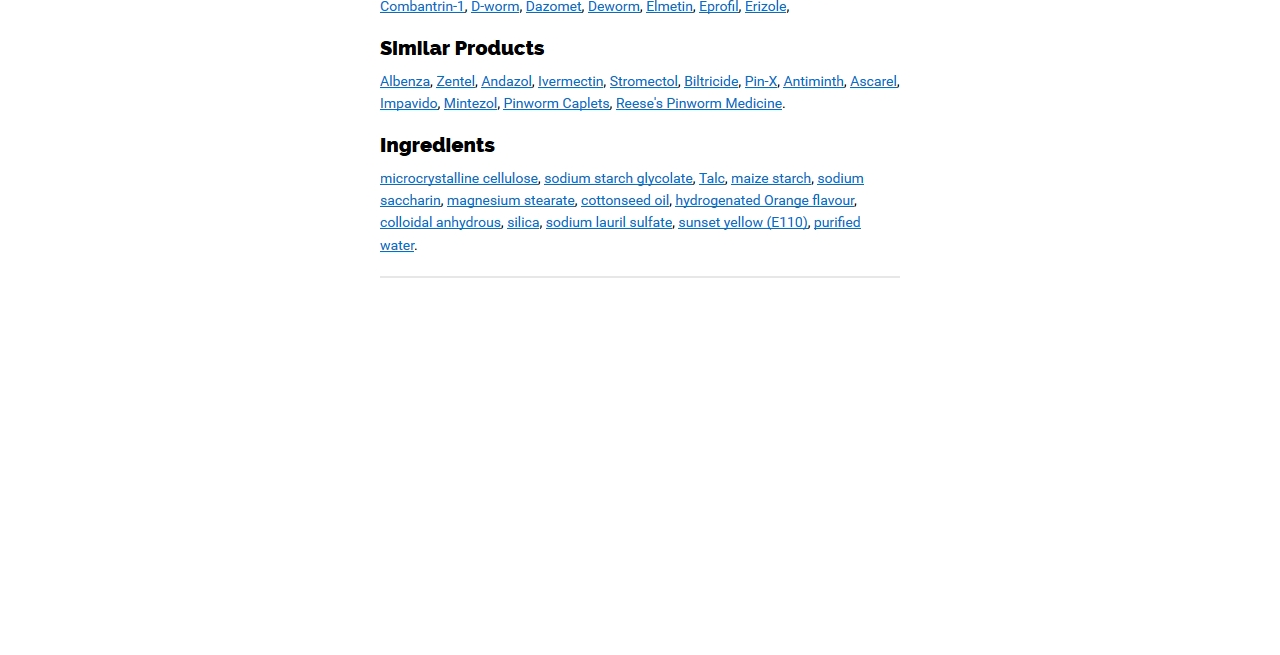Identify the bounding box of the UI element described as follows: "00:00". Provide the coordinates as four float numbers in the range of 0 to 1 [left, top, right, bottom].

None